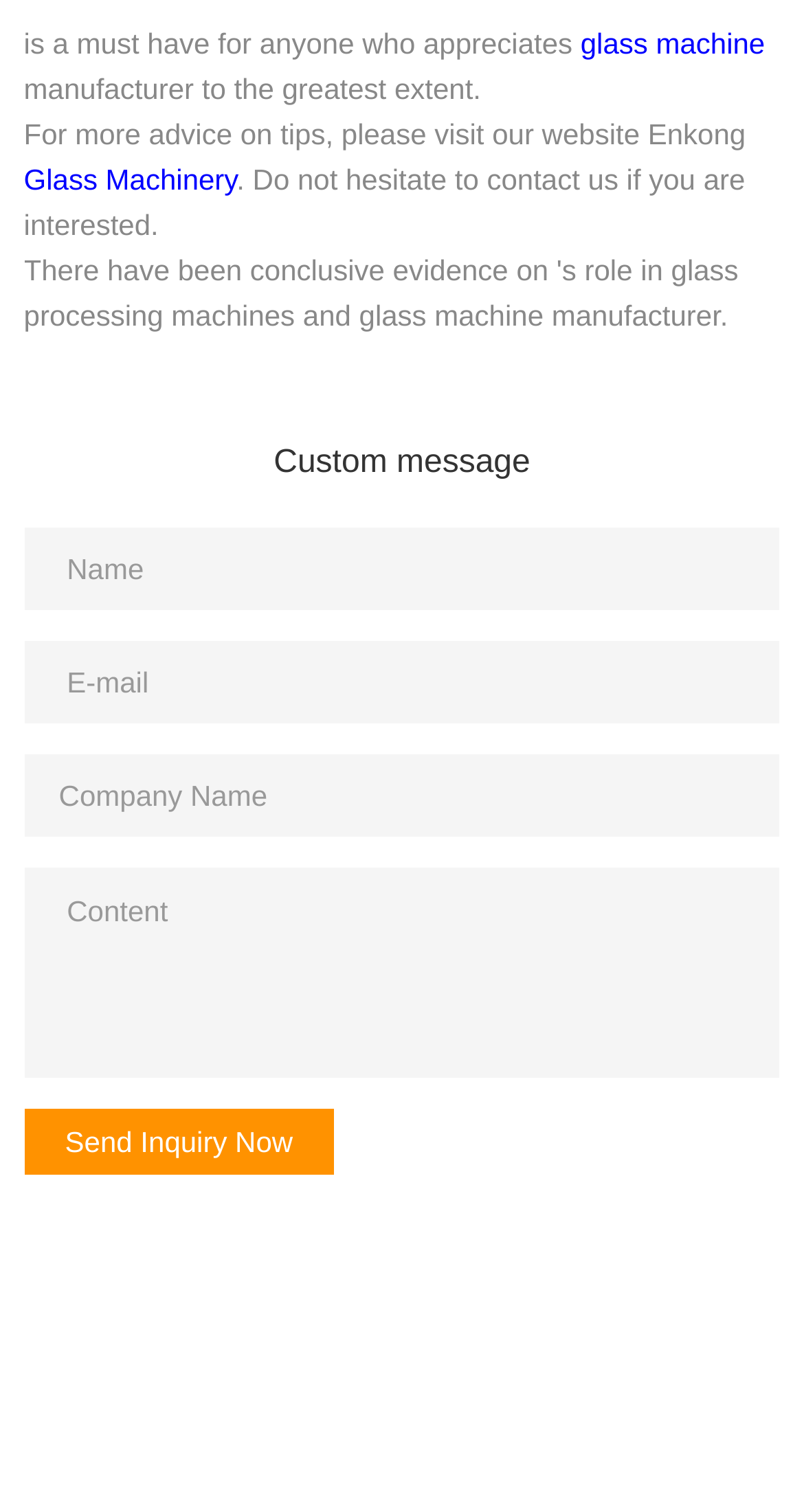Give a short answer to this question using one word or a phrase:
What is the tone of the webpage?

Professional